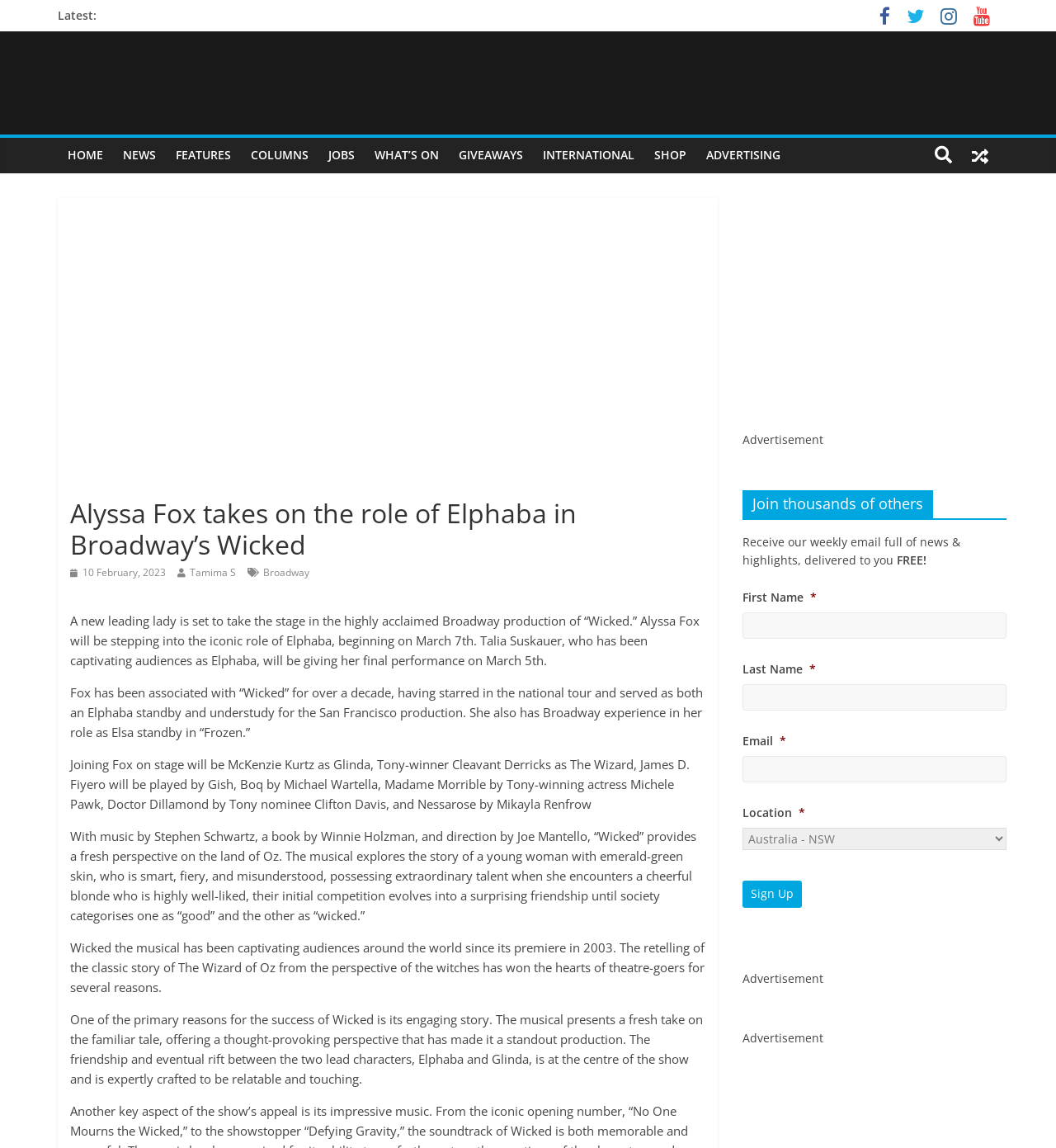Determine the coordinates of the bounding box for the clickable area needed to execute this instruction: "Click on the HOME link".

[0.055, 0.12, 0.107, 0.151]